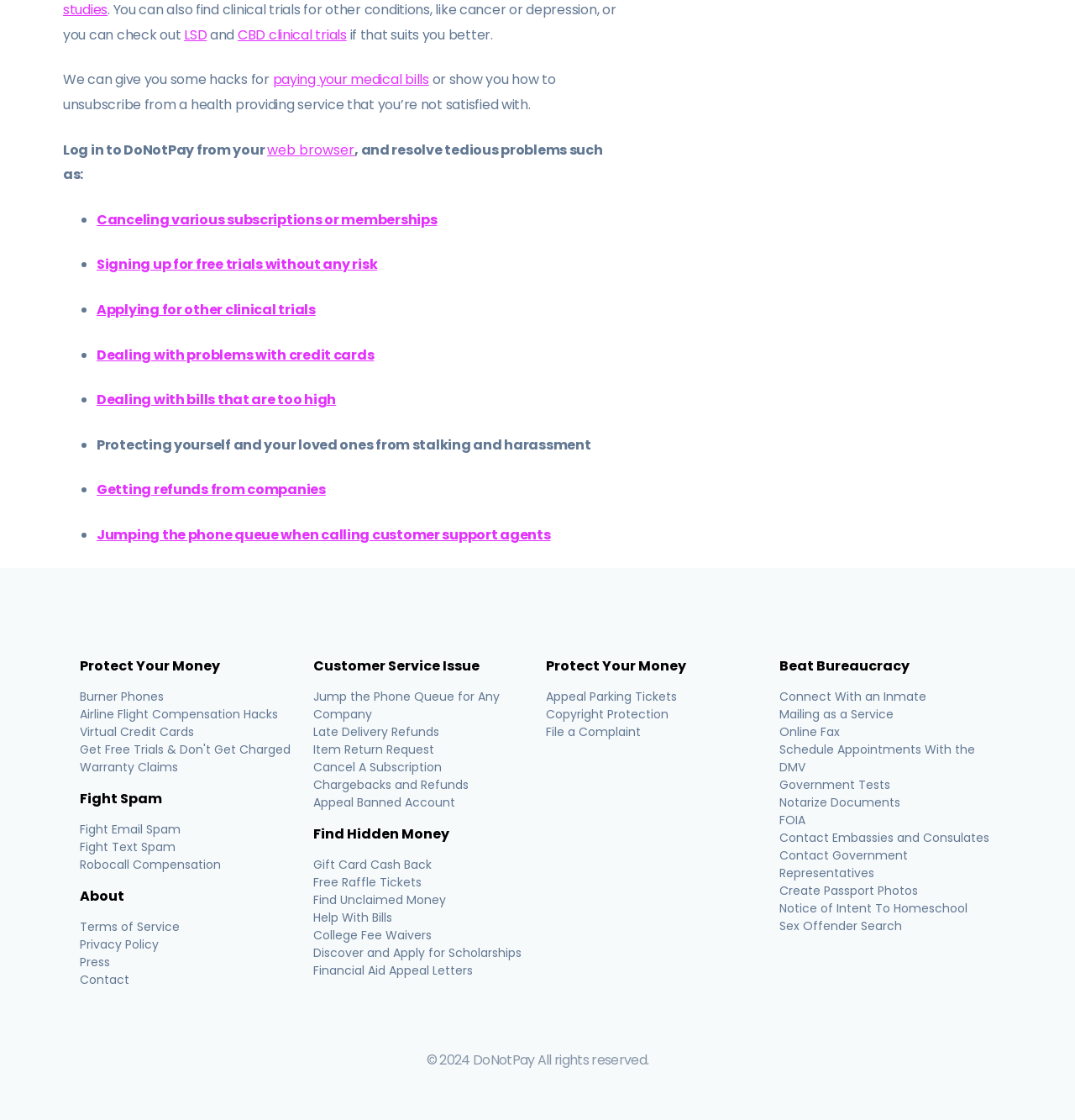Please locate the bounding box coordinates of the element that should be clicked to achieve the given instruction: "Log in to DoNotPay from your web browser".

[0.249, 0.124, 0.33, 0.143]